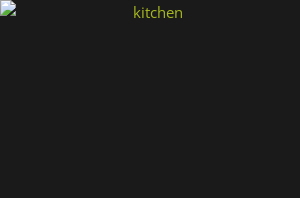Provide a one-word or short-phrase response to the question:
What is the purpose of the lighter color palette?

To maximize space